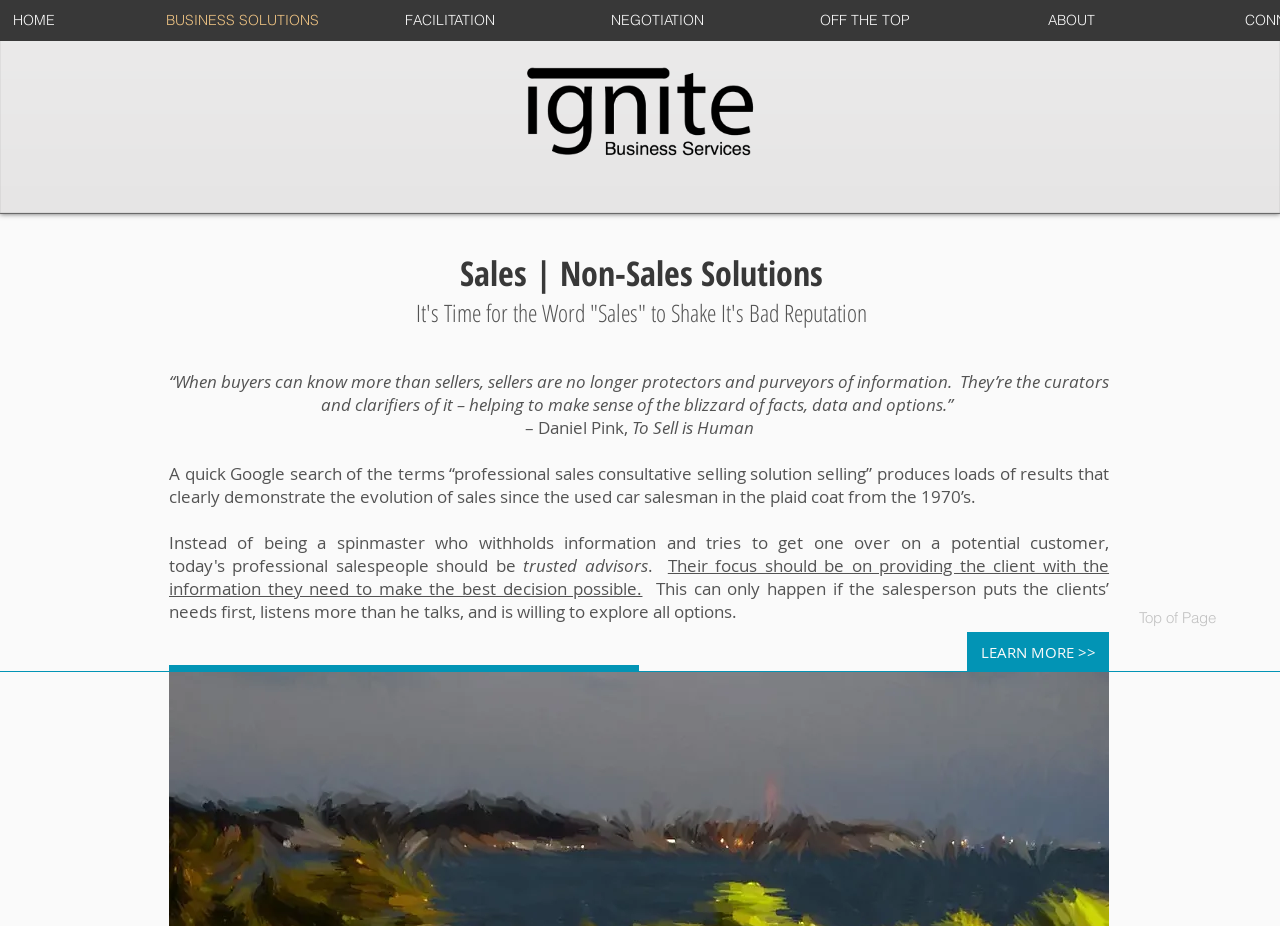How many main navigation links are on the top of the webpage?
Please provide a single word or phrase as your answer based on the screenshot.

5